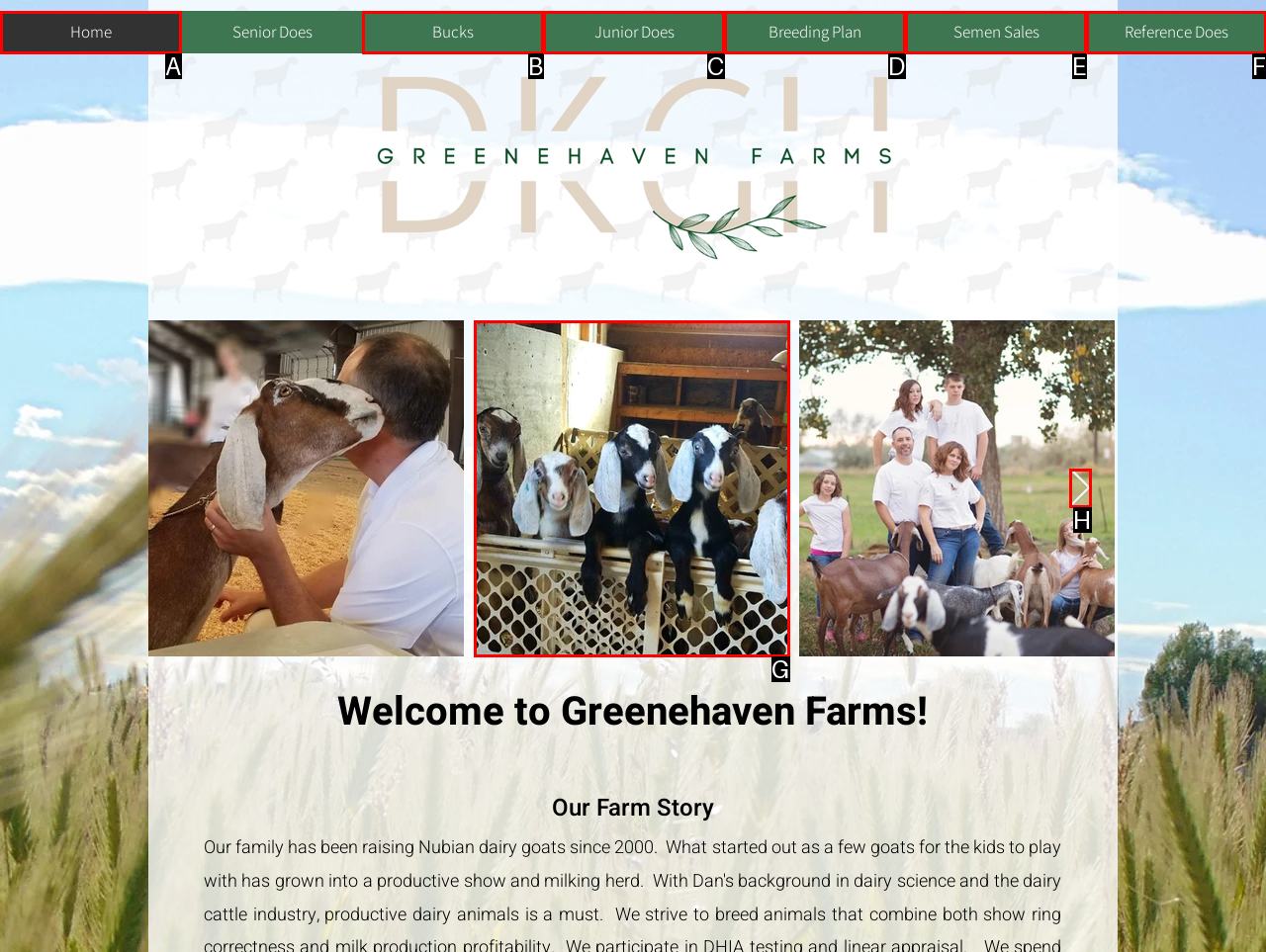Choose the letter of the element that should be clicked to complete the task: Go to the next item
Answer with the letter from the possible choices.

H